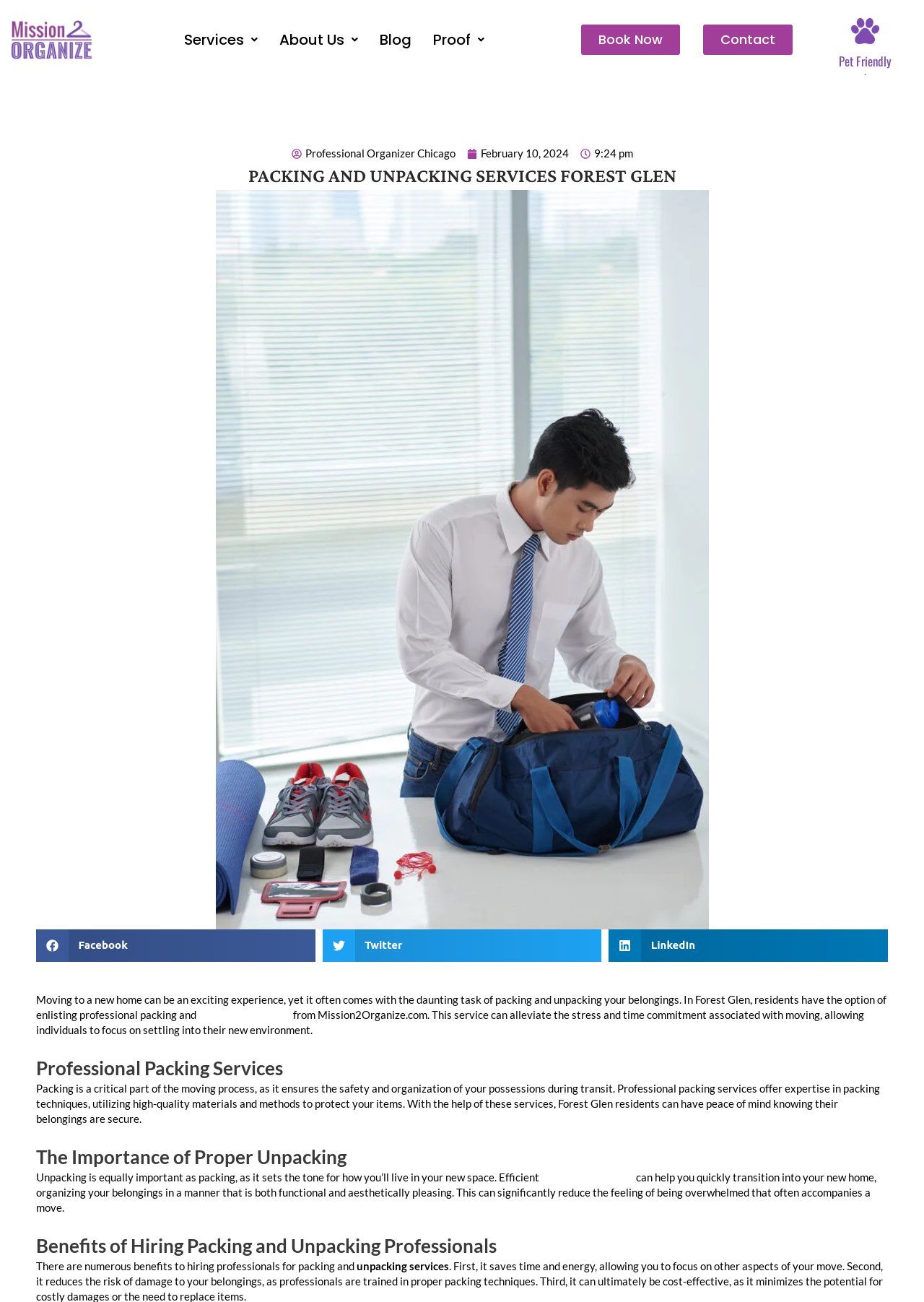Given the description: "unpacking services", determine the bounding box coordinates of the UI element. The coordinates should be formatted as four float numbers between 0 and 1, [left, top, right, bottom].

[0.215, 0.774, 0.315, 0.784]